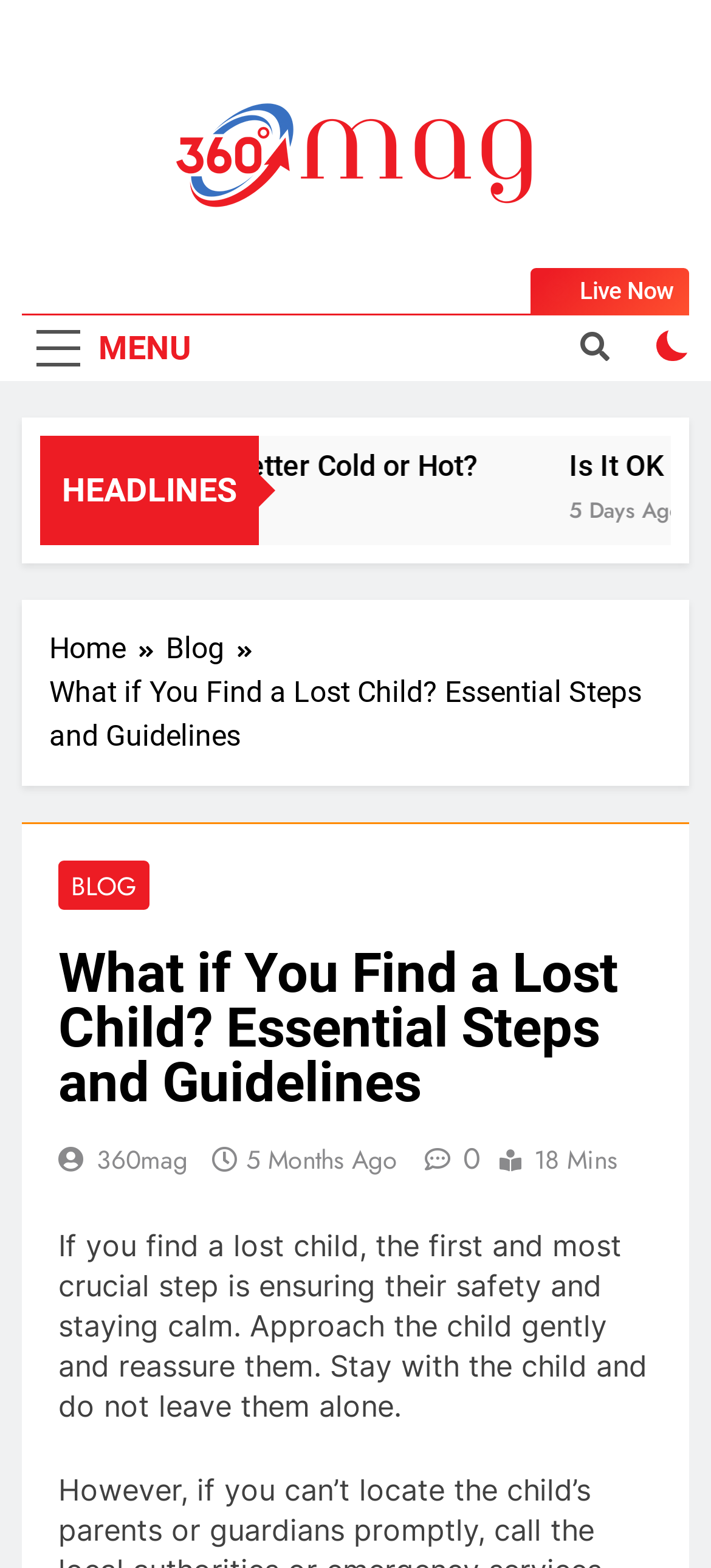Determine the bounding box coordinates for the clickable element required to fulfill the instruction: "Go to the Home page". Provide the coordinates as four float numbers between 0 and 1, i.e., [left, top, right, bottom].

[0.069, 0.4, 0.233, 0.428]